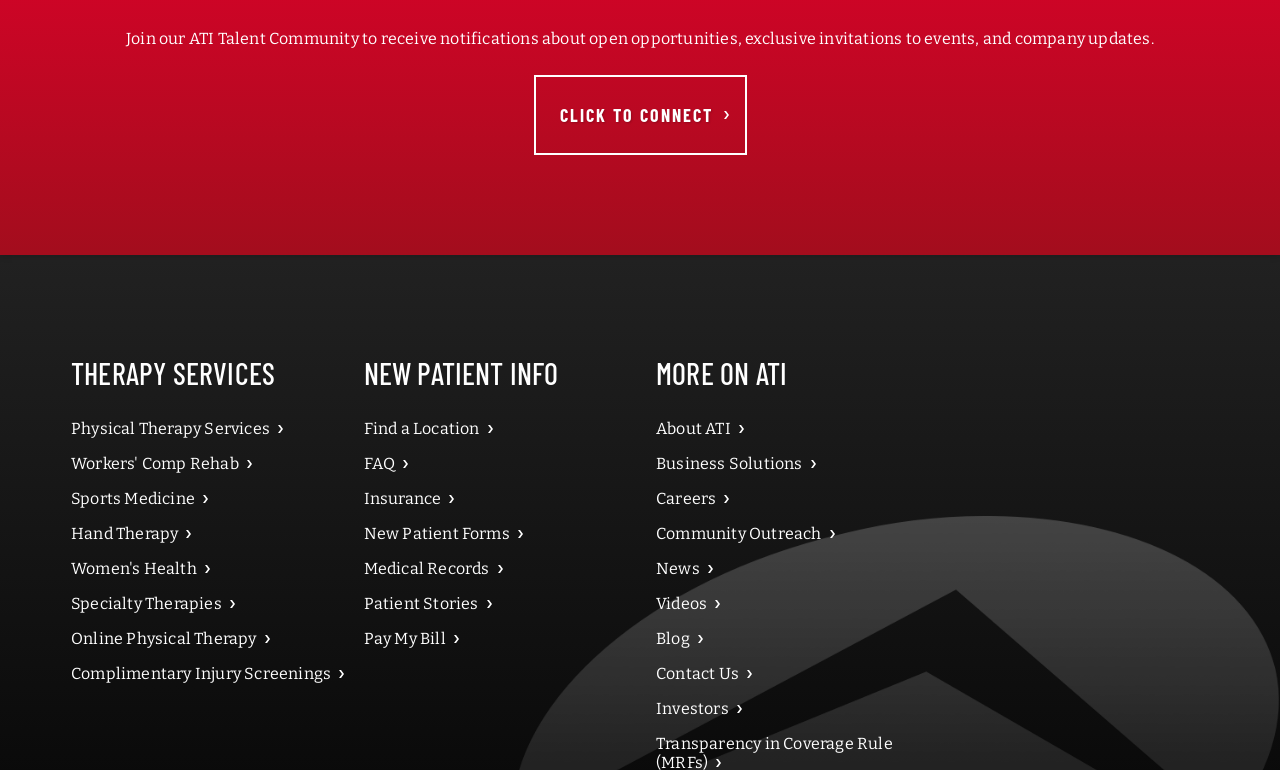Find the bounding box coordinates for the area that must be clicked to perform this action: "Search for something".

None